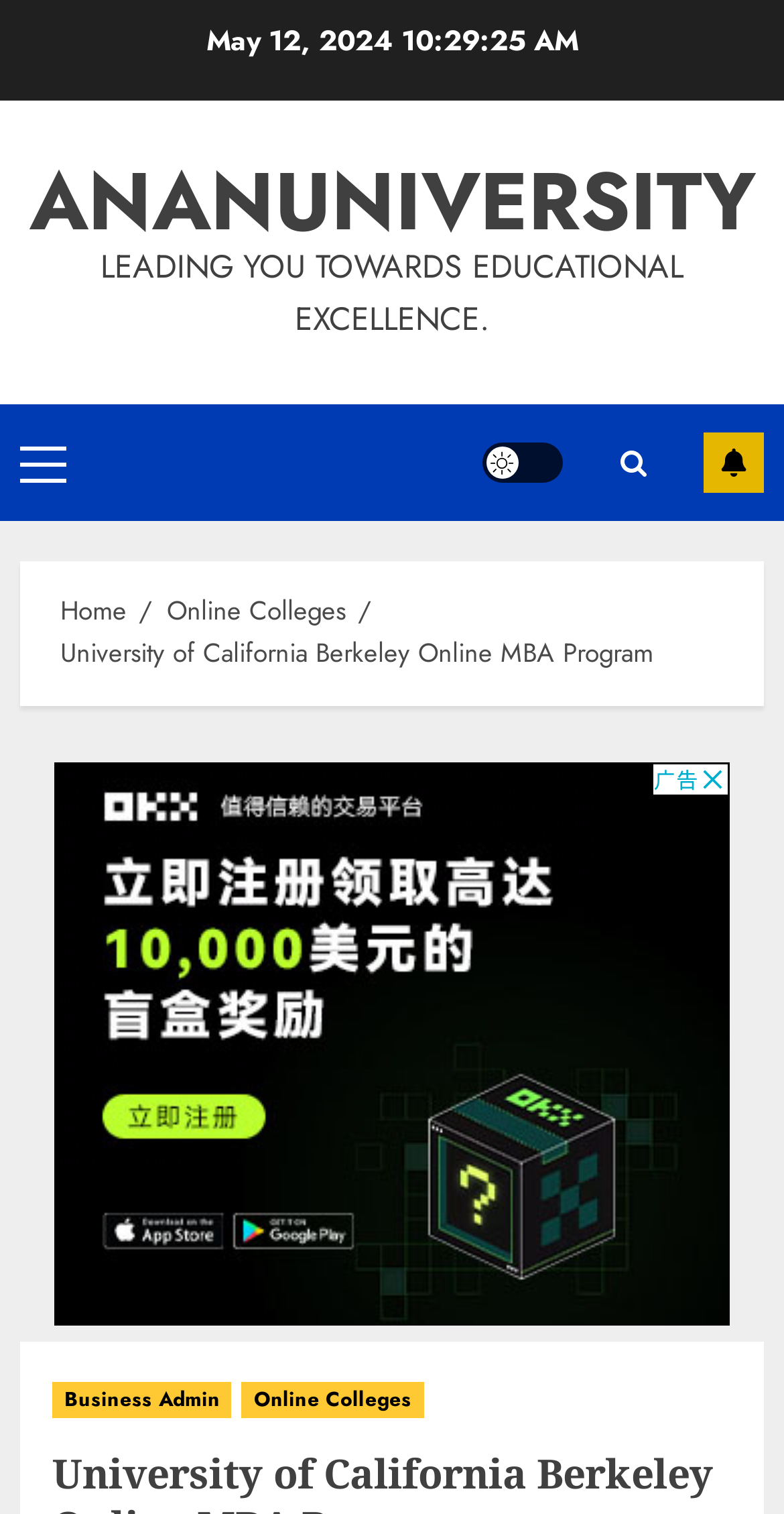Respond with a single word or phrase to the following question: What is the date displayed on the webpage?

May 12, 2024